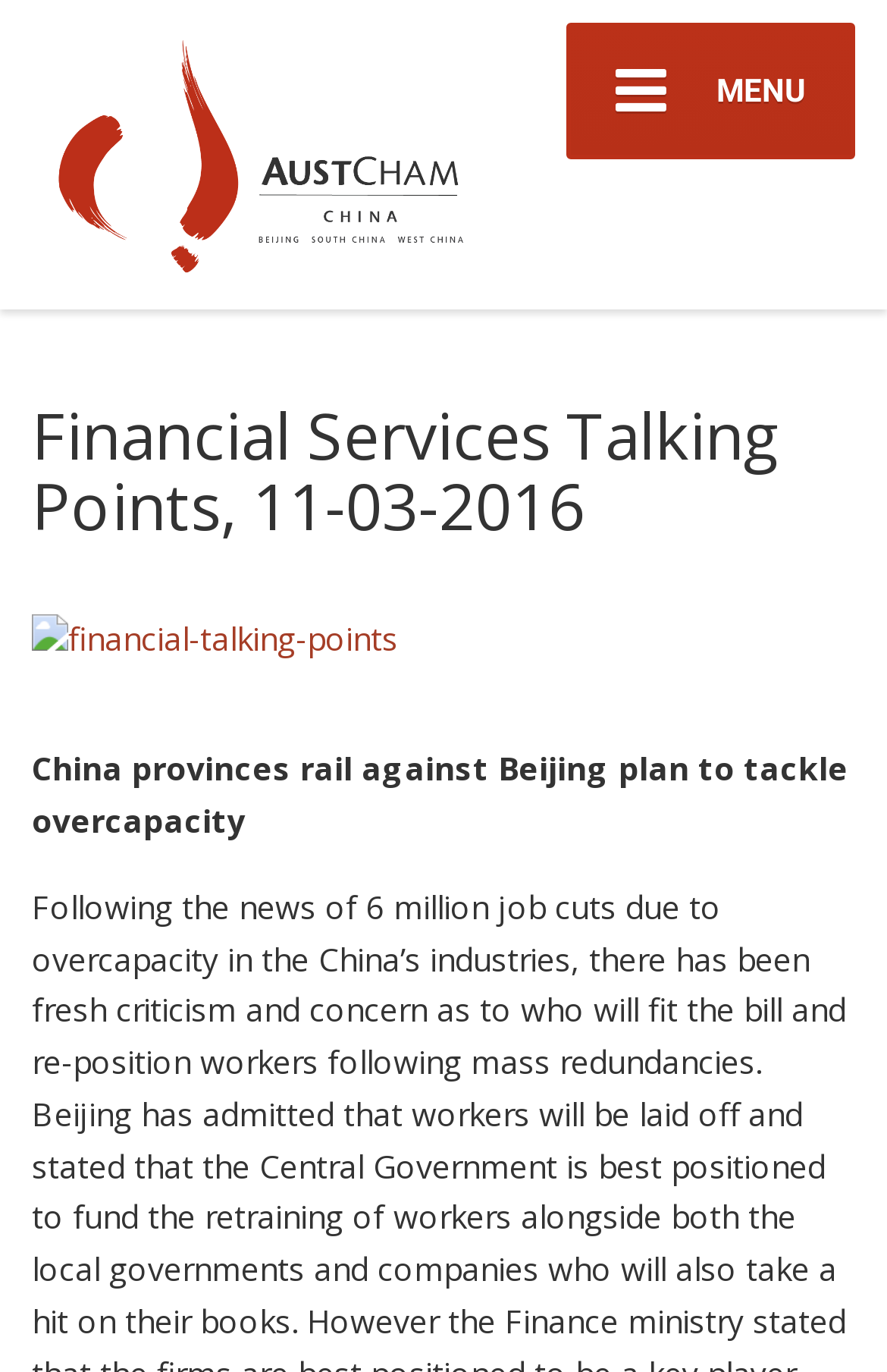Please determine the bounding box coordinates for the UI element described here. Use the format (top-left x, top-left y, bottom-right x, bottom-right y) with values bounded between 0 and 1: aria-label="Xing"

None